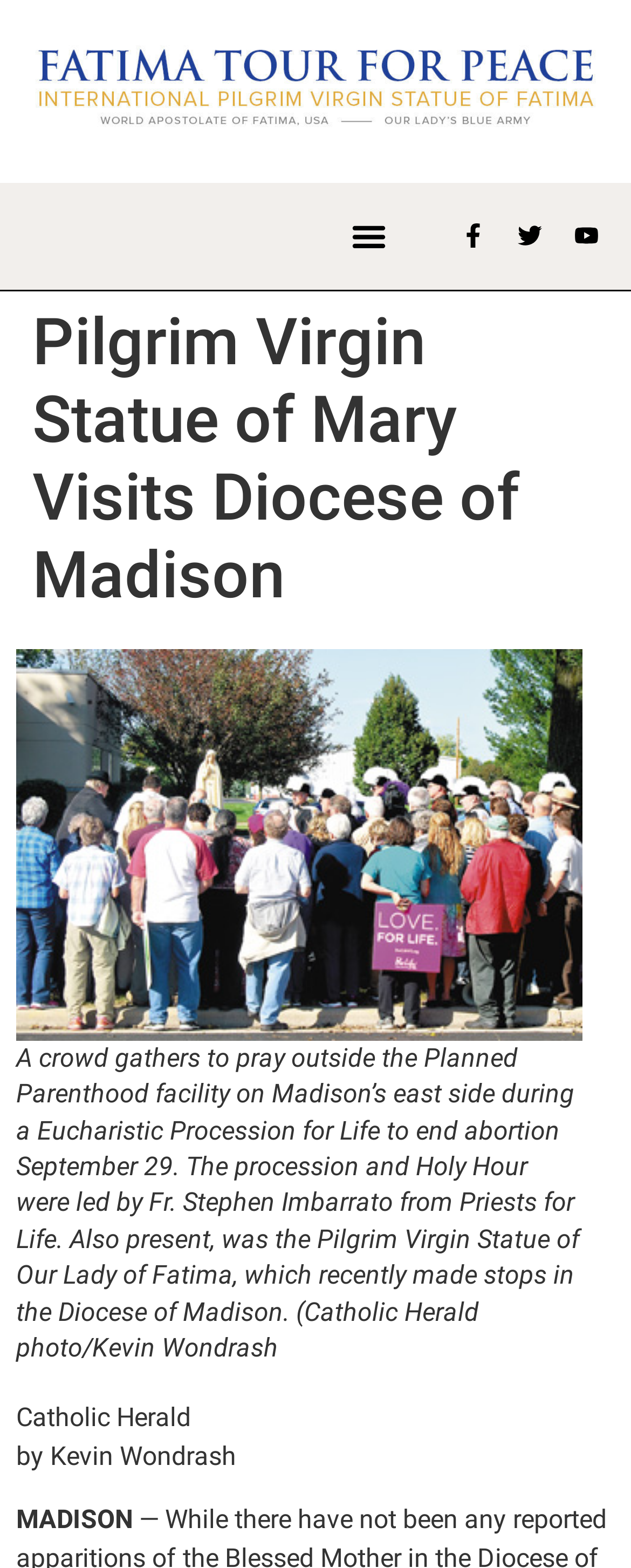What is the location of the Planned Parenthood facility?
Based on the image, answer the question in a detailed manner.

I found the answer by reading the figcaption text, which describes the image of a crowd gathering to pray outside the Planned Parenthood facility. The text mentions that the facility is located on Madison’s east side.